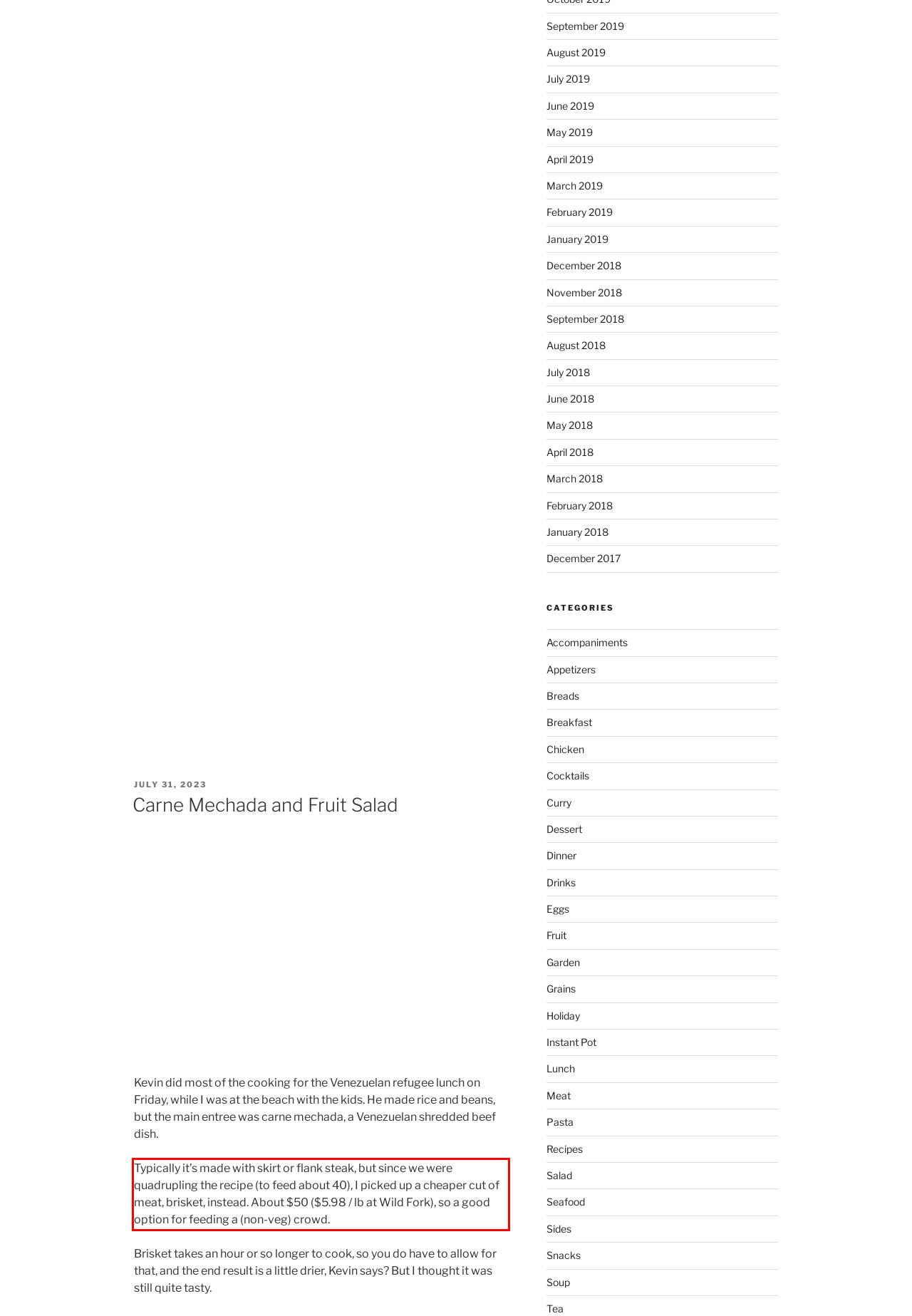In the given screenshot, locate the red bounding box and extract the text content from within it.

Typically it’s made with skirt or flank steak, but since we were quadrupling the recipe (to feed about 40), I picked up a cheaper cut of meat, brisket, instead. About $50 ($5.98 / lb at Wild Fork), so a good option for feeding a (non-veg) crowd.